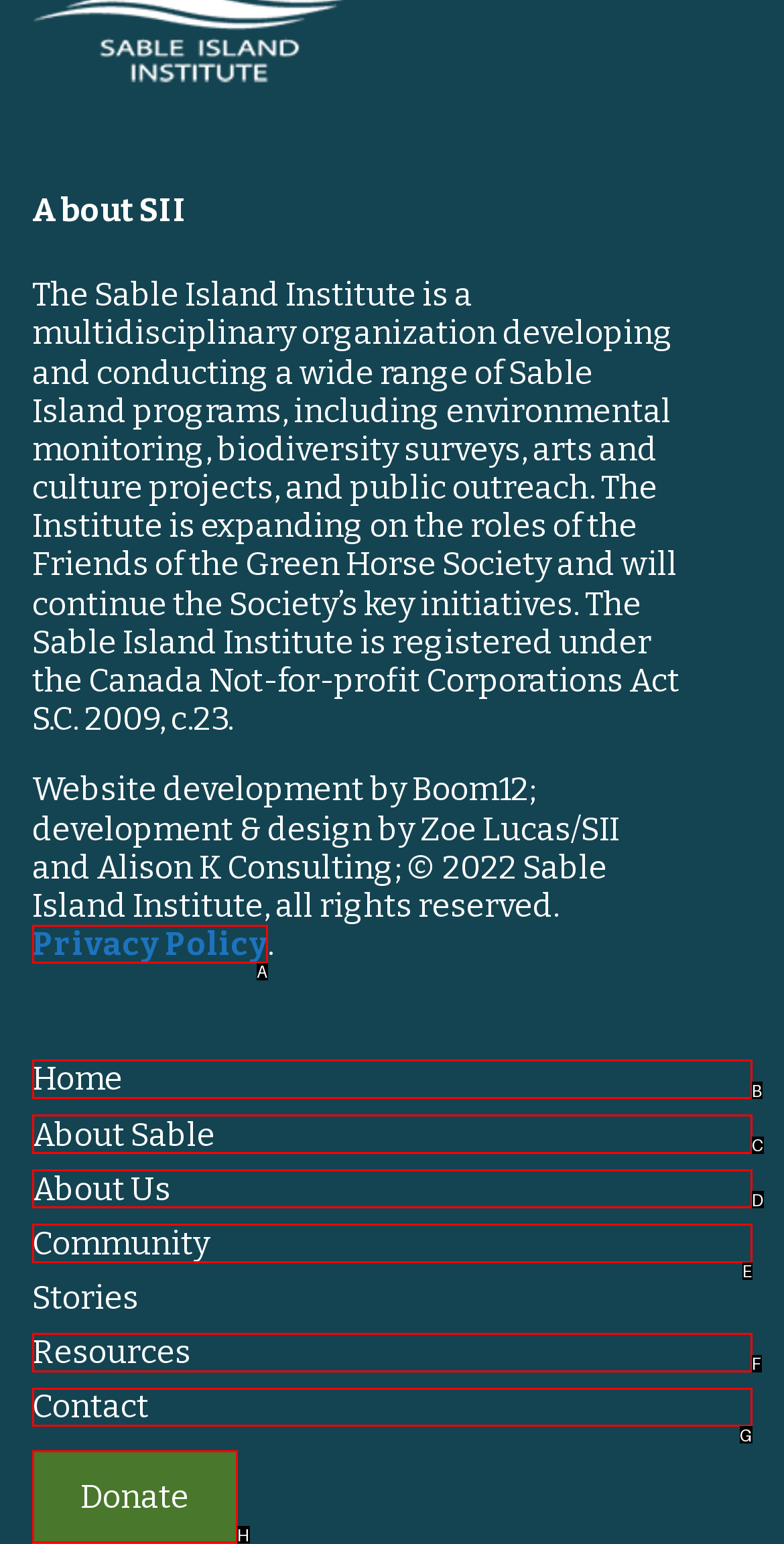Given the description: 院徽、院訓 Logo & Motto, select the HTML element that matches it best. Reply with the letter of the chosen option directly.

None